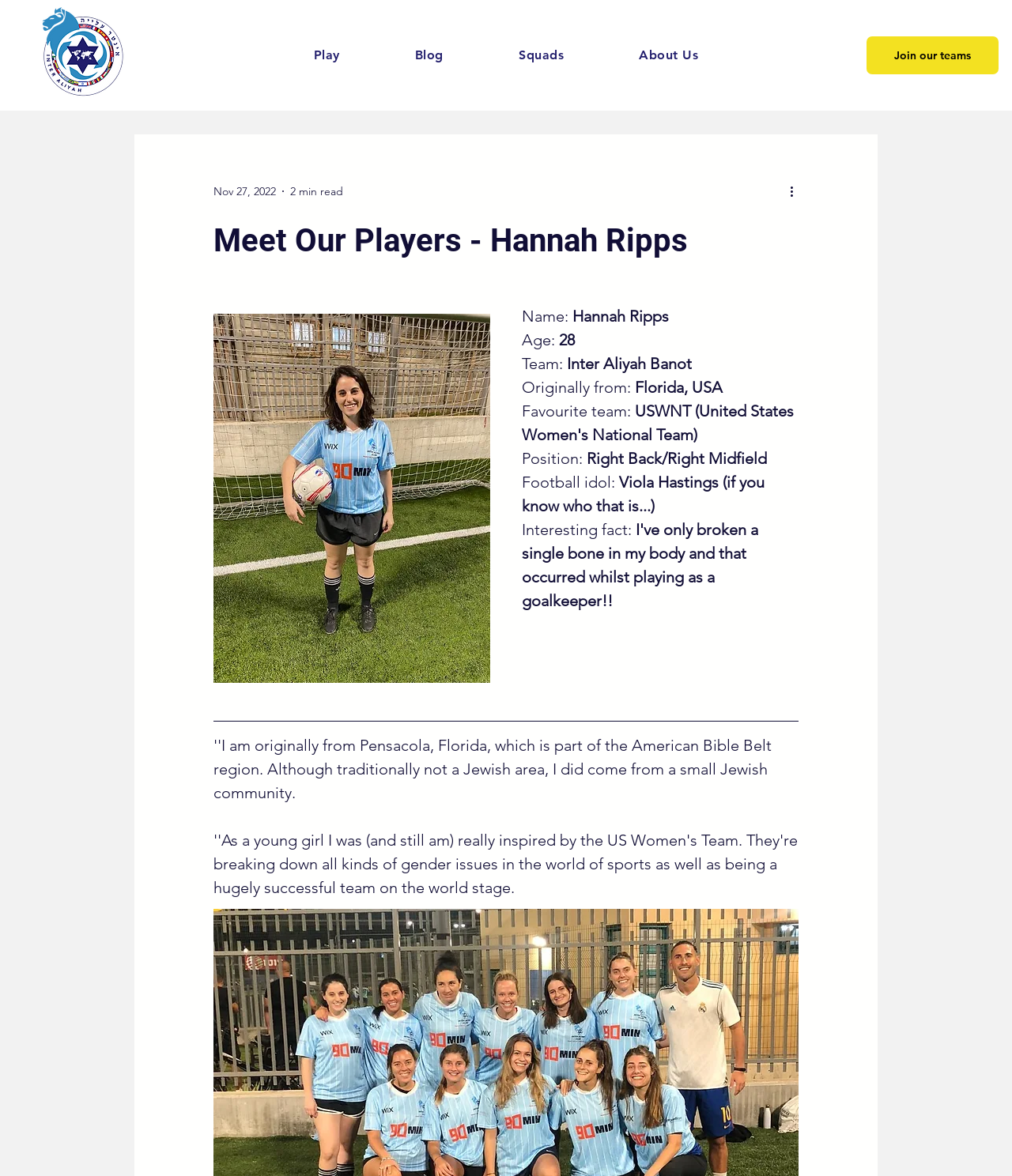What is the name of Hannah Ripps' football idol?
Give a single word or phrase as your answer by examining the image.

Viola Hastings